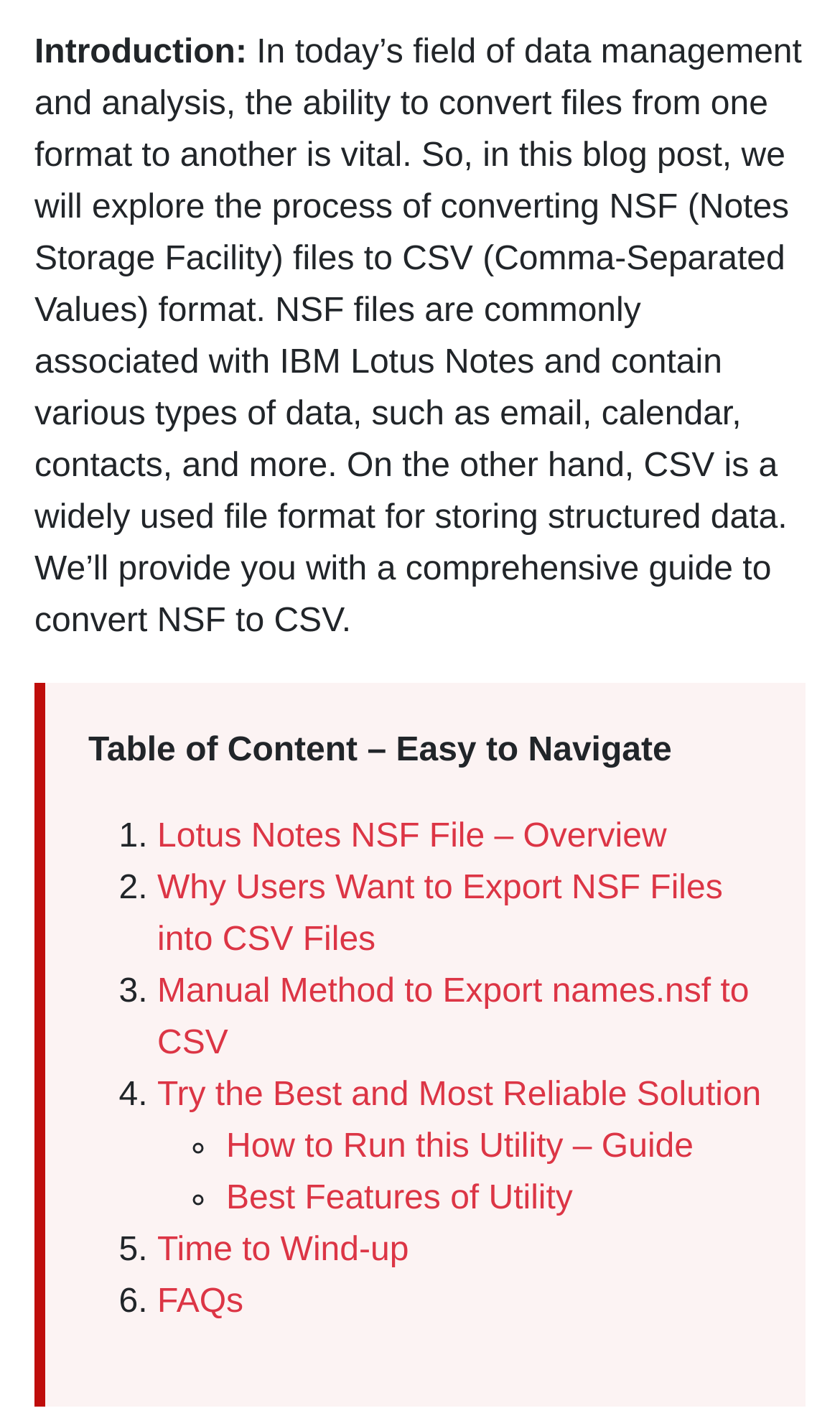Please answer the following question using a single word or phrase: 
What is the main topic of this blog post?

Converting NSF to CSV